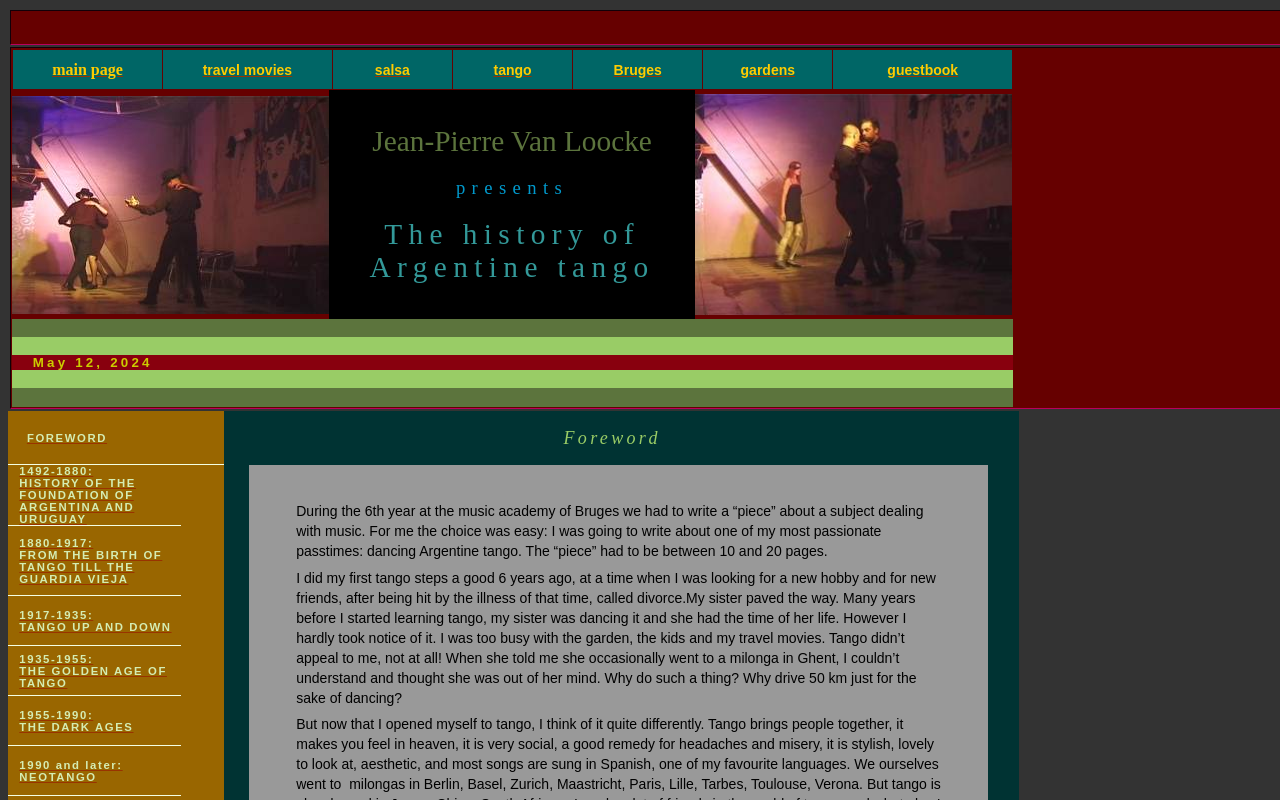Identify the bounding box coordinates of the specific part of the webpage to click to complete this instruction: "view The history of Argentine tango".

[0.257, 0.112, 0.543, 0.399]